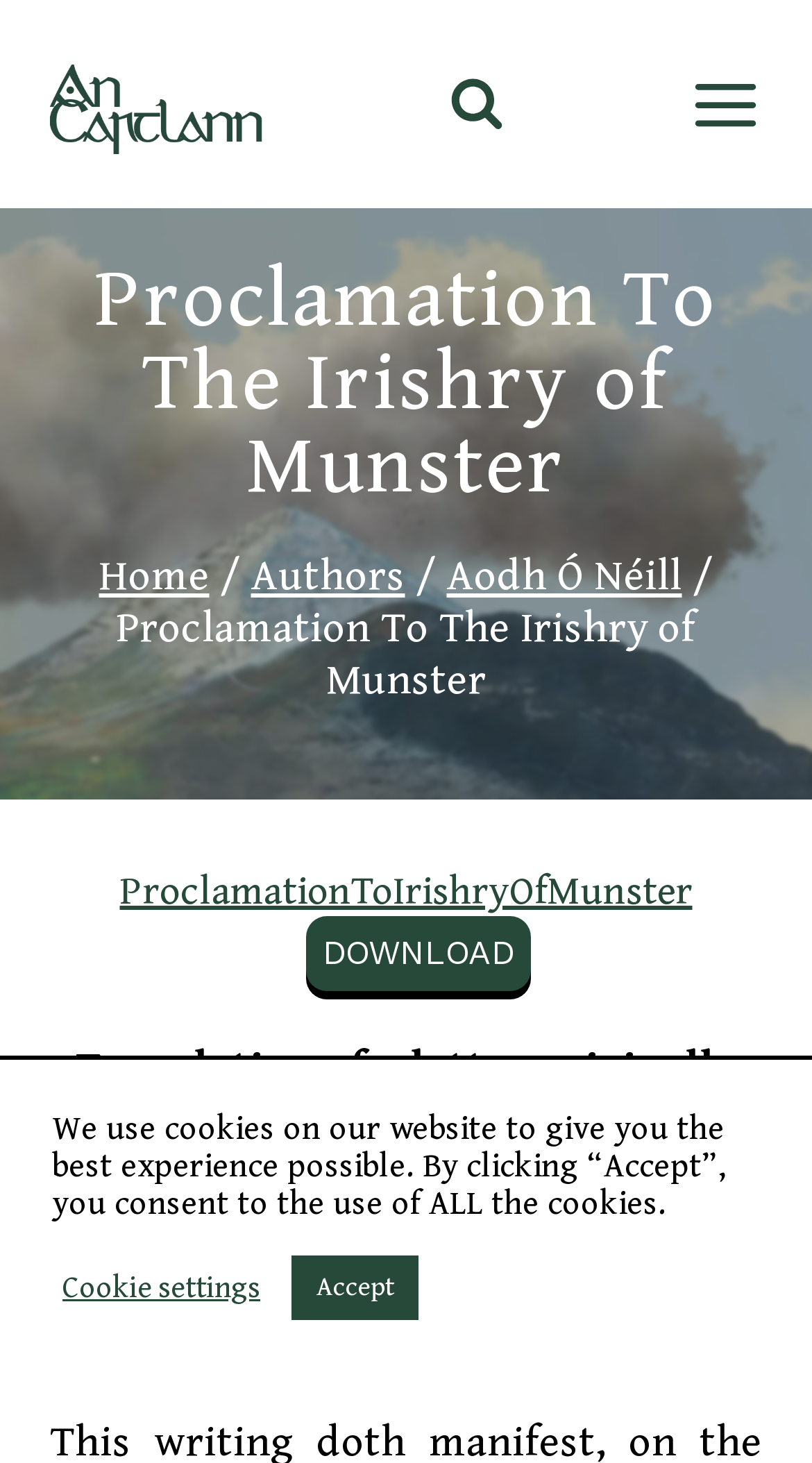Is there a download option available?
Look at the image and respond with a one-word or short-phrase answer.

Yes